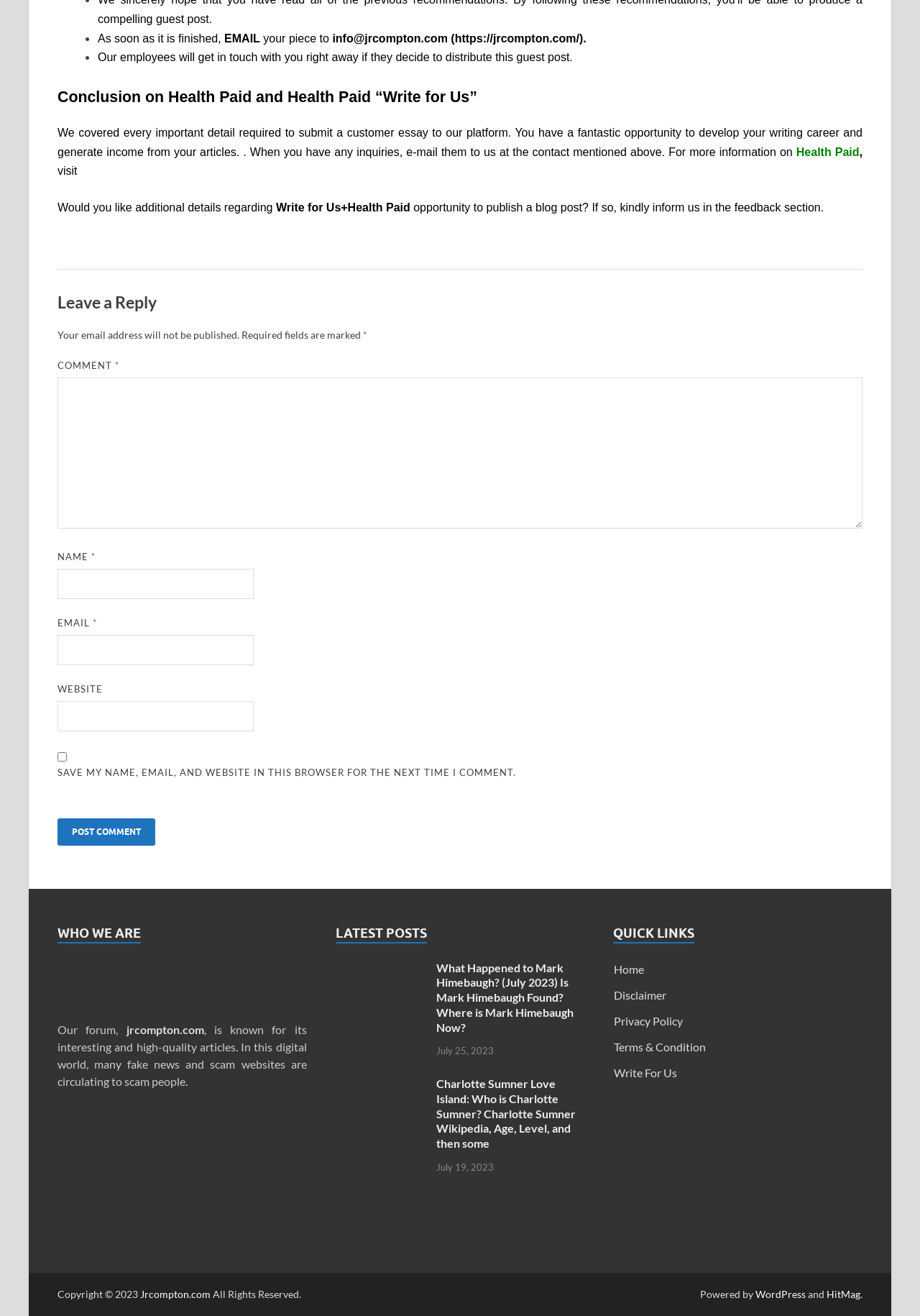Identify the bounding box coordinates of the area you need to click to perform the following instruction: "Leave a comment".

[0.062, 0.287, 0.938, 0.402]